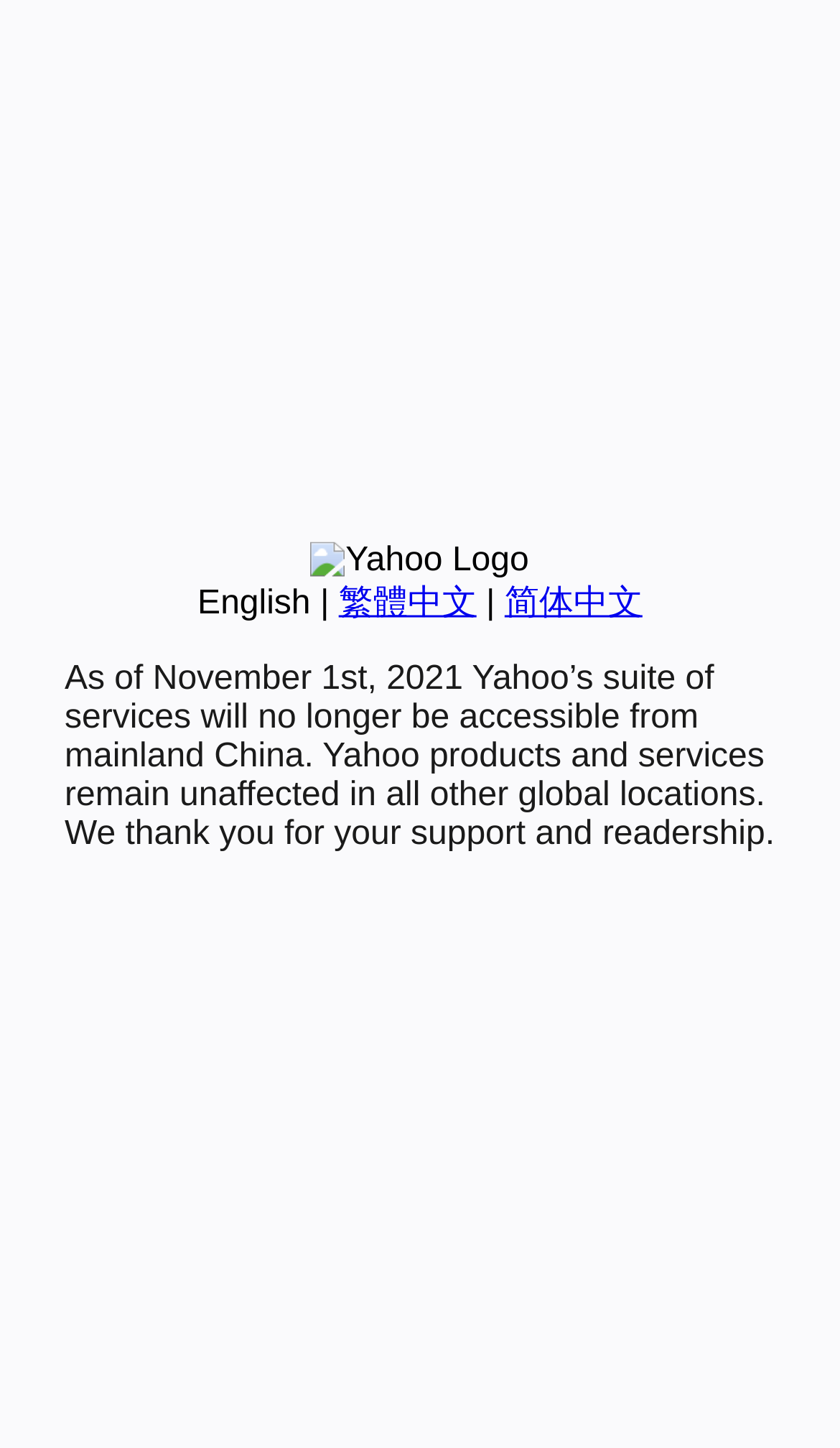Mark the bounding box of the element that matches the following description: "繁體中文".

[0.403, 0.404, 0.567, 0.429]